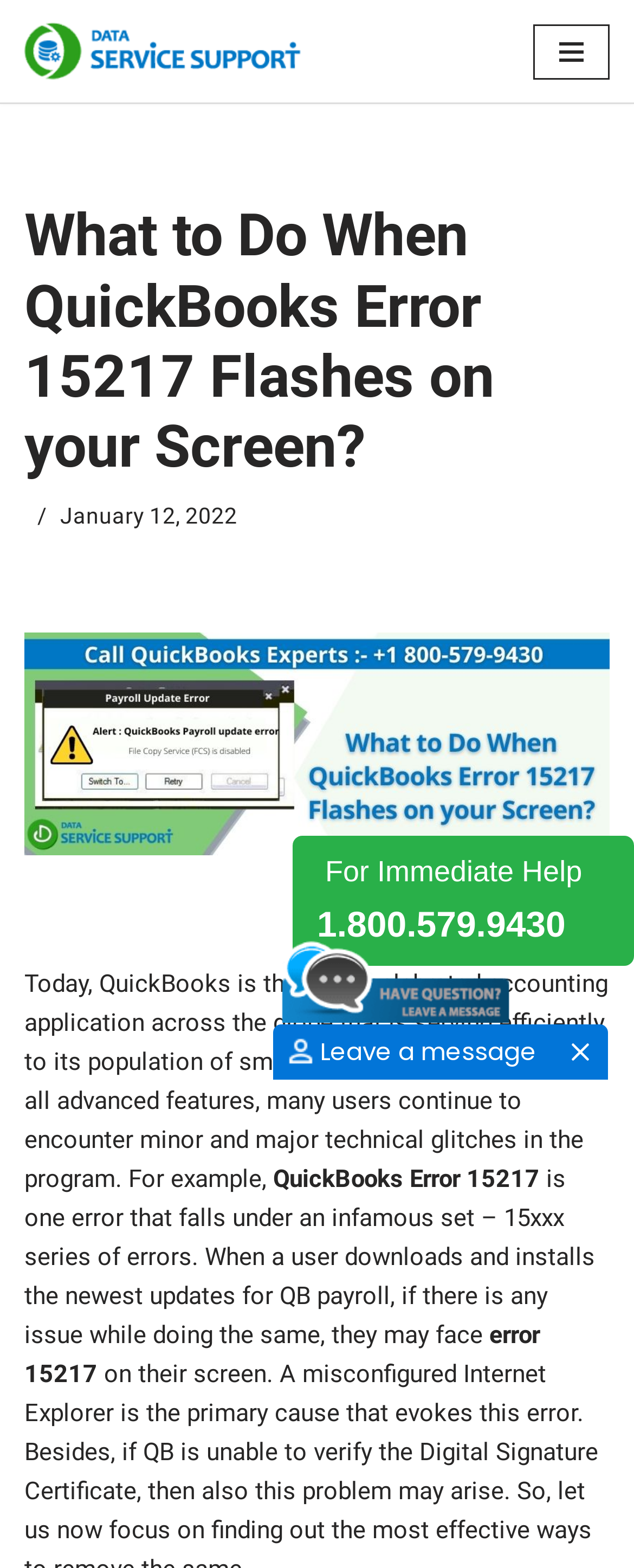Identify the bounding box of the HTML element described as: "aria-label="dataservicesupport.com" title="← dataservicesupport.com"".

[0.038, 0.015, 0.474, 0.051]